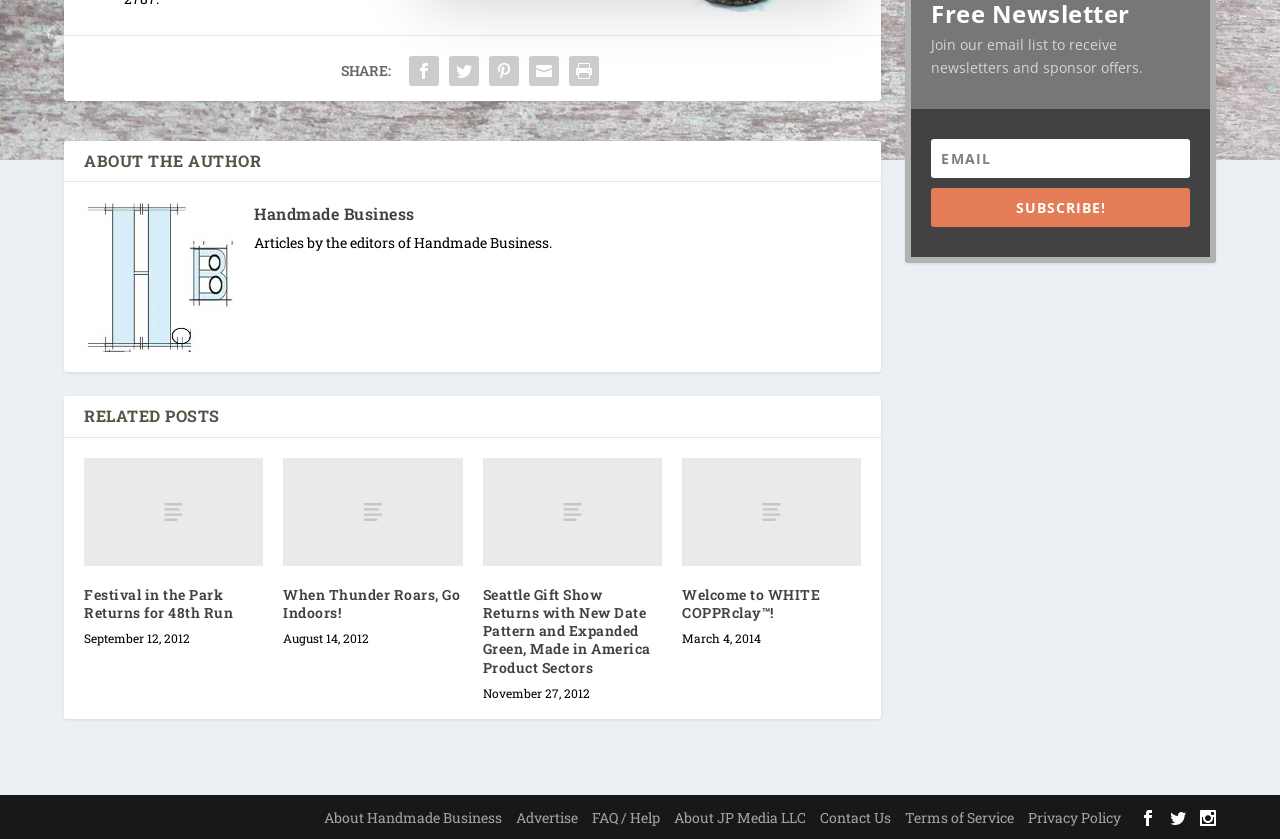Pinpoint the bounding box coordinates of the element that must be clicked to accomplish the following instruction: "Subscribe to the Free Newsletter". The coordinates should be in the format of four float numbers between 0 and 1, i.e., [left, top, right, bottom].

[0.728, 0.224, 0.93, 0.271]